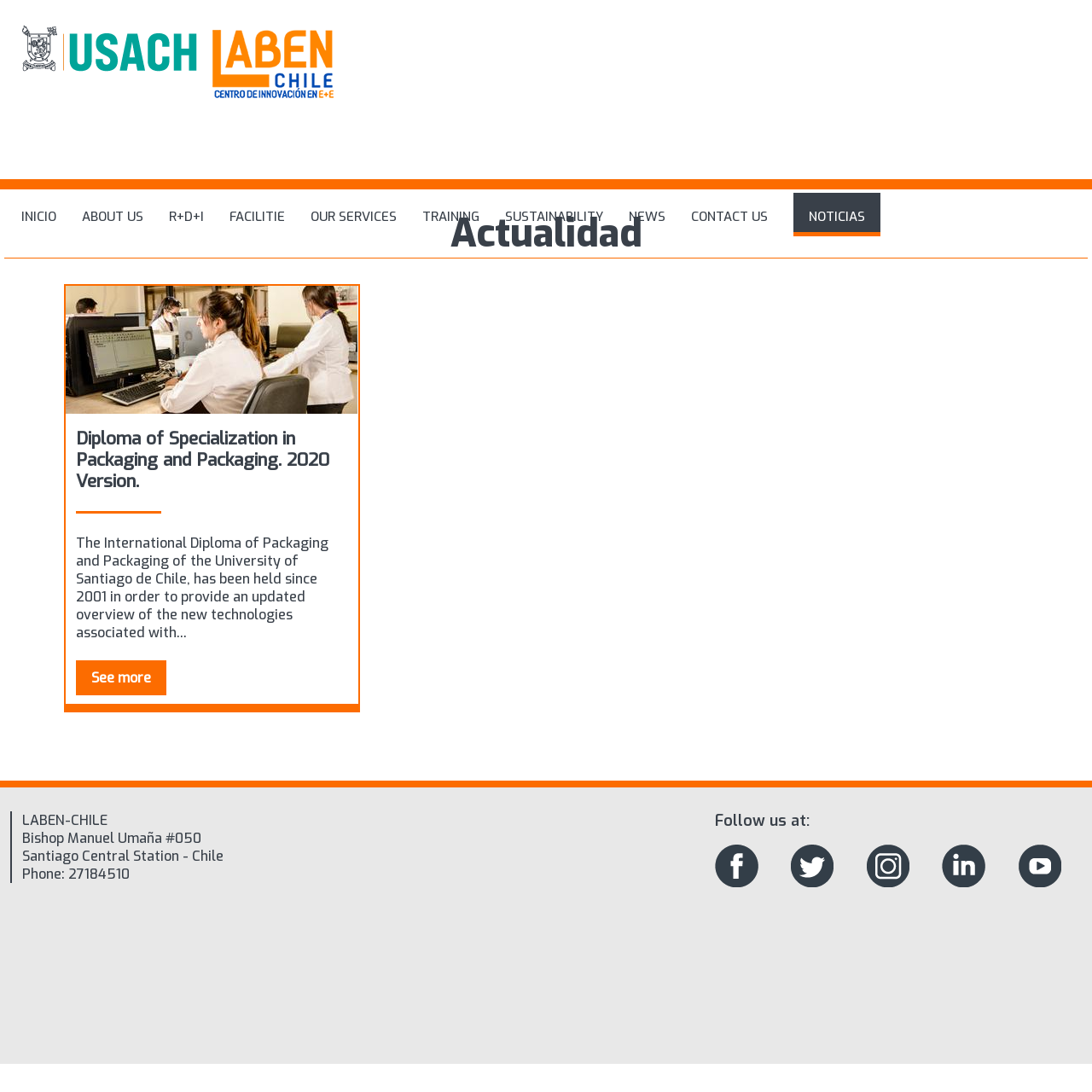Locate the bounding box coordinates of the area that needs to be clicked to fulfill the following instruction: "See more about the 'Actualidad'". The coordinates should be in the format of four float numbers between 0 and 1, namely [left, top, right, bottom].

[0.077, 0.612, 0.144, 0.629]